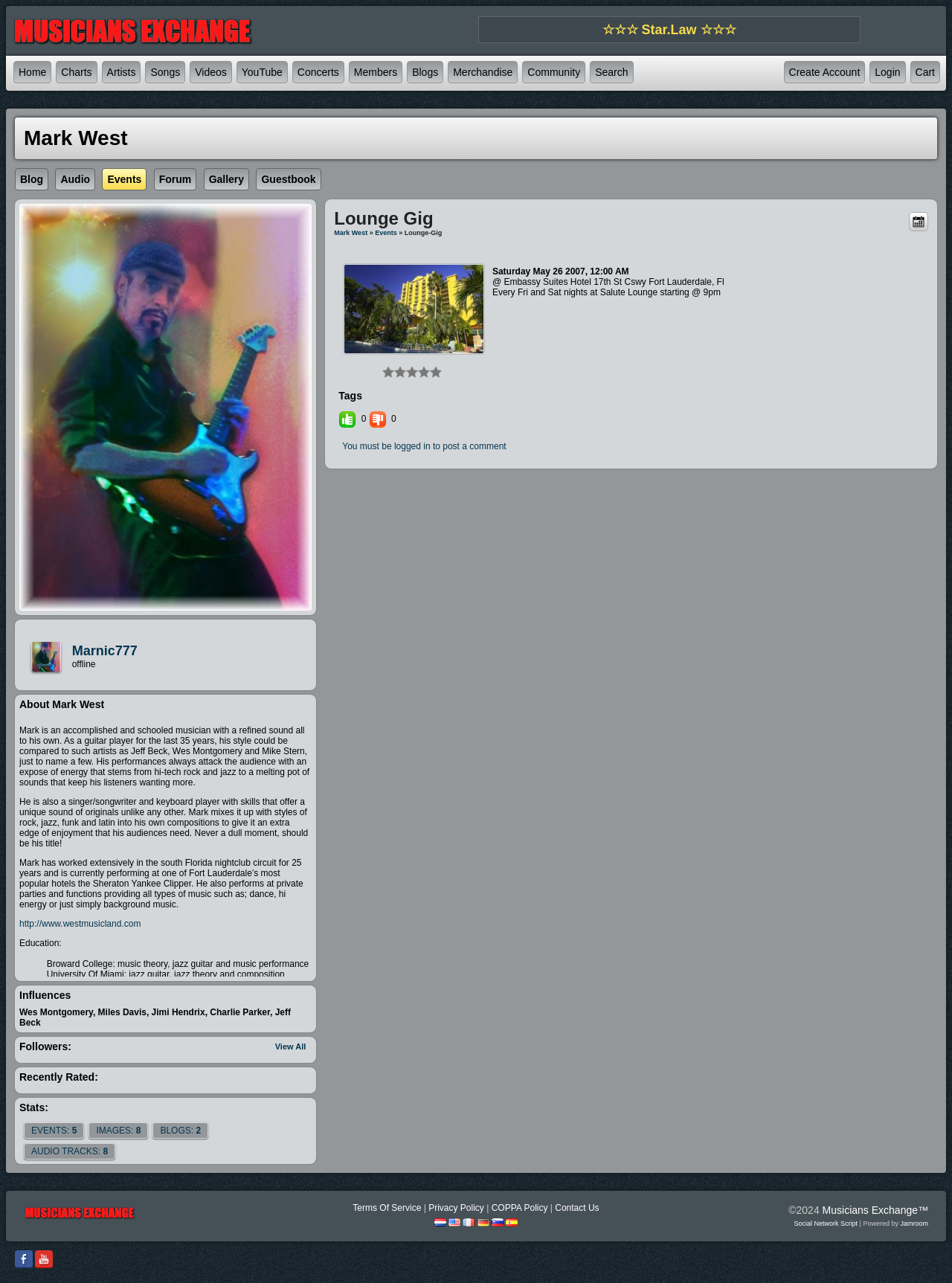Please locate the bounding box coordinates of the element's region that needs to be clicked to follow the instruction: "View all of Mark West's influences". The bounding box coordinates should be provided as four float numbers between 0 and 1, i.e., [left, top, right, bottom].

[0.289, 0.812, 0.321, 0.819]